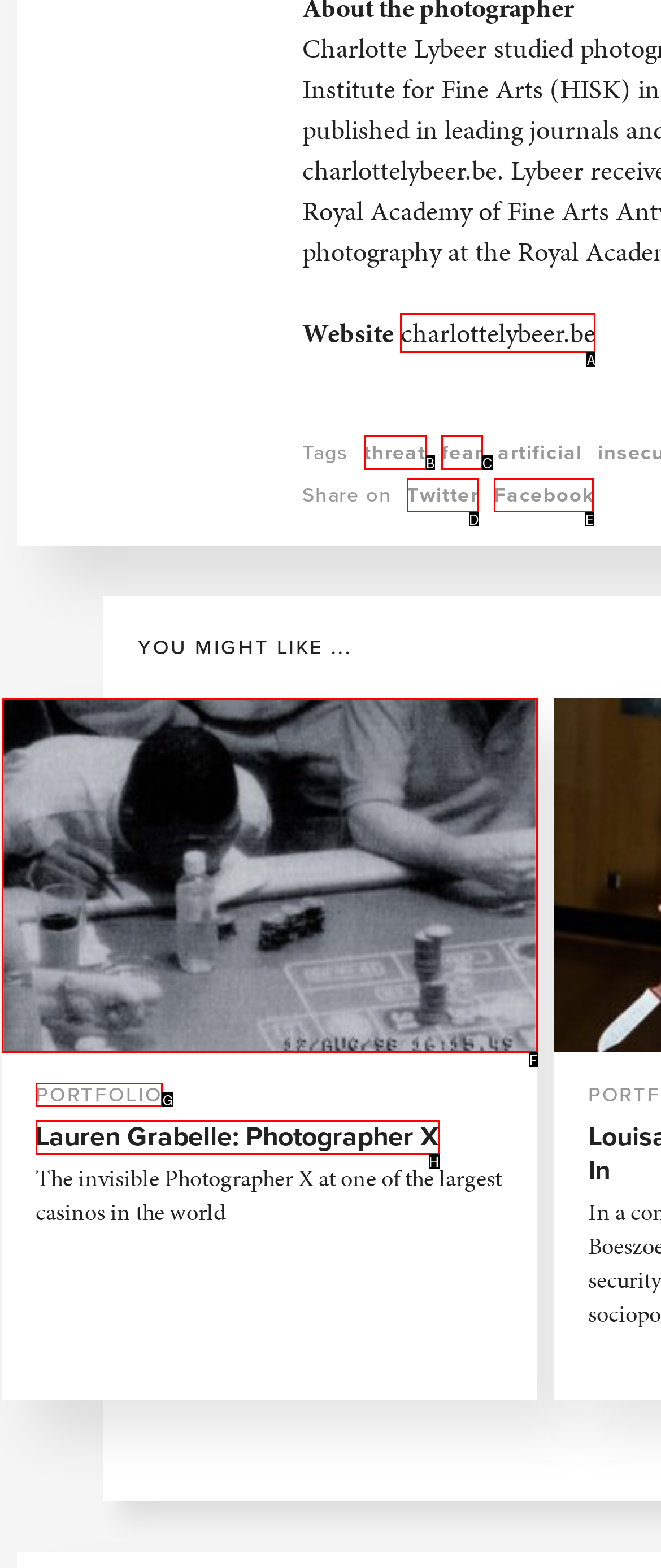Find the HTML element that matches the description provided: parent_node: PORTFOLIO
Answer using the corresponding option letter.

F